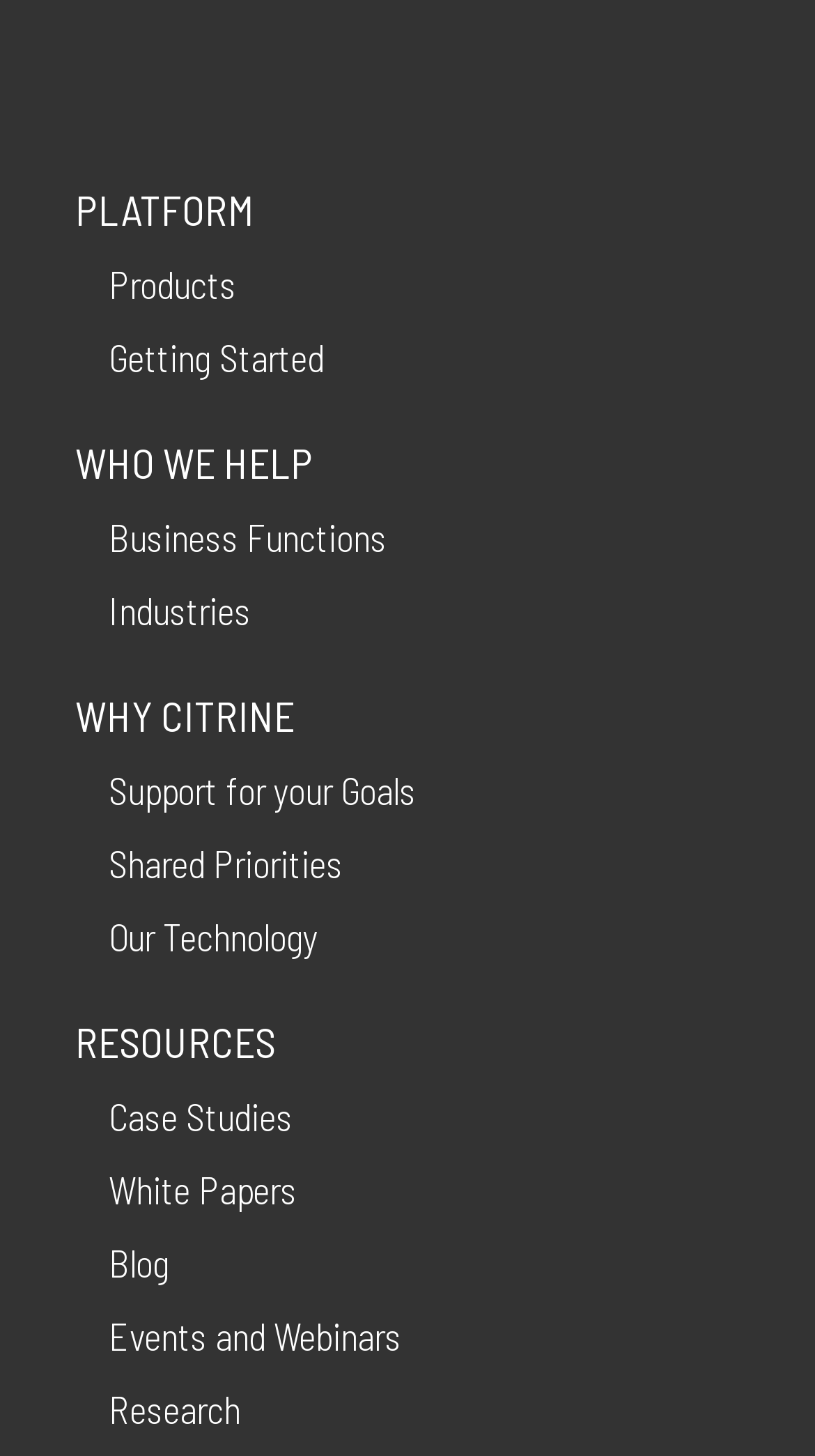Identify the bounding box coordinates of the clickable region necessary to fulfill the following instruction: "Explore RESOURCES". The bounding box coordinates should be four float numbers between 0 and 1, i.e., [left, top, right, bottom].

[0.092, 0.699, 0.338, 0.733]